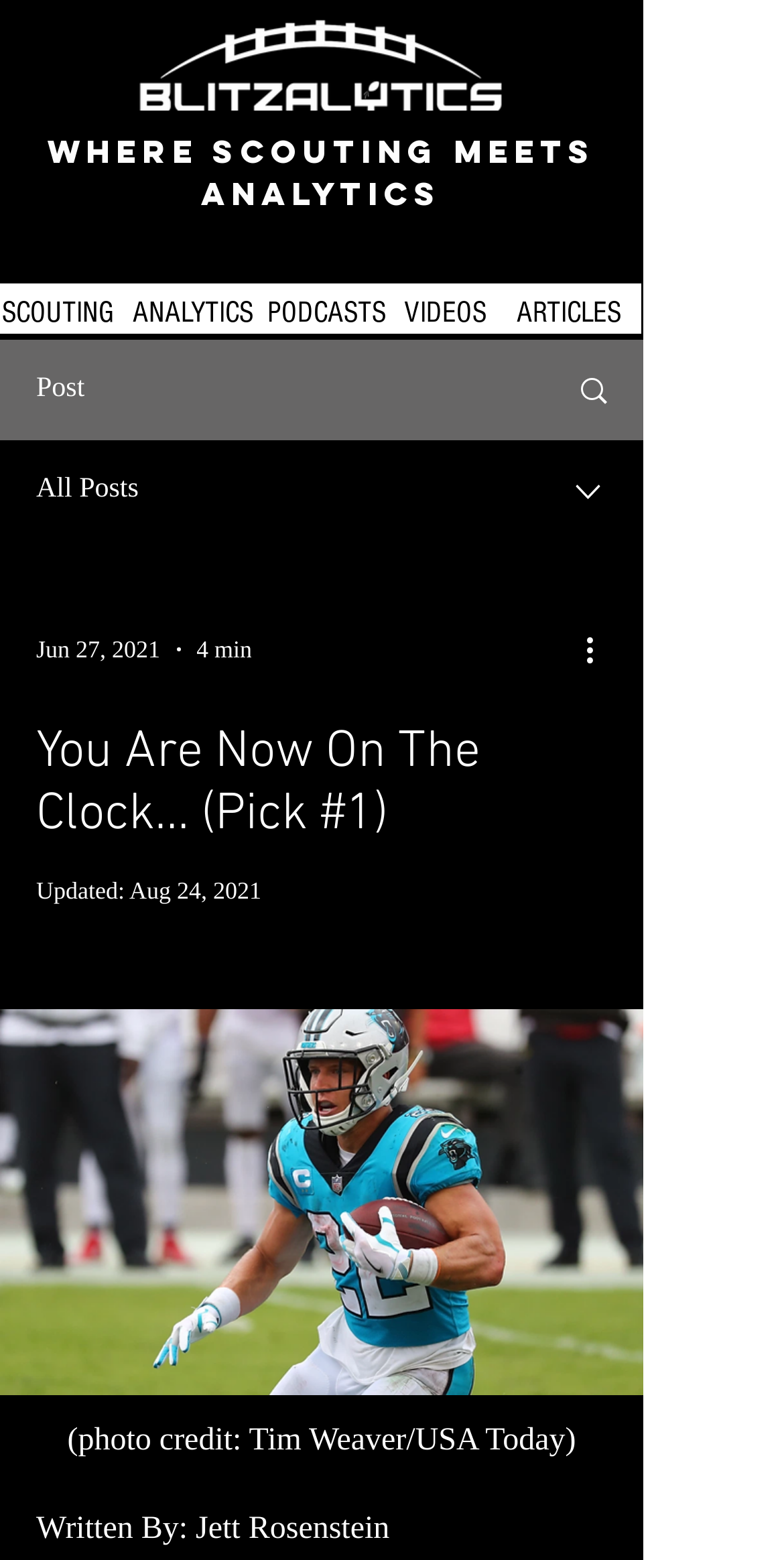What is the logo on the top left corner?
From the screenshot, provide a brief answer in one word or phrase.

BLITZ LOGO